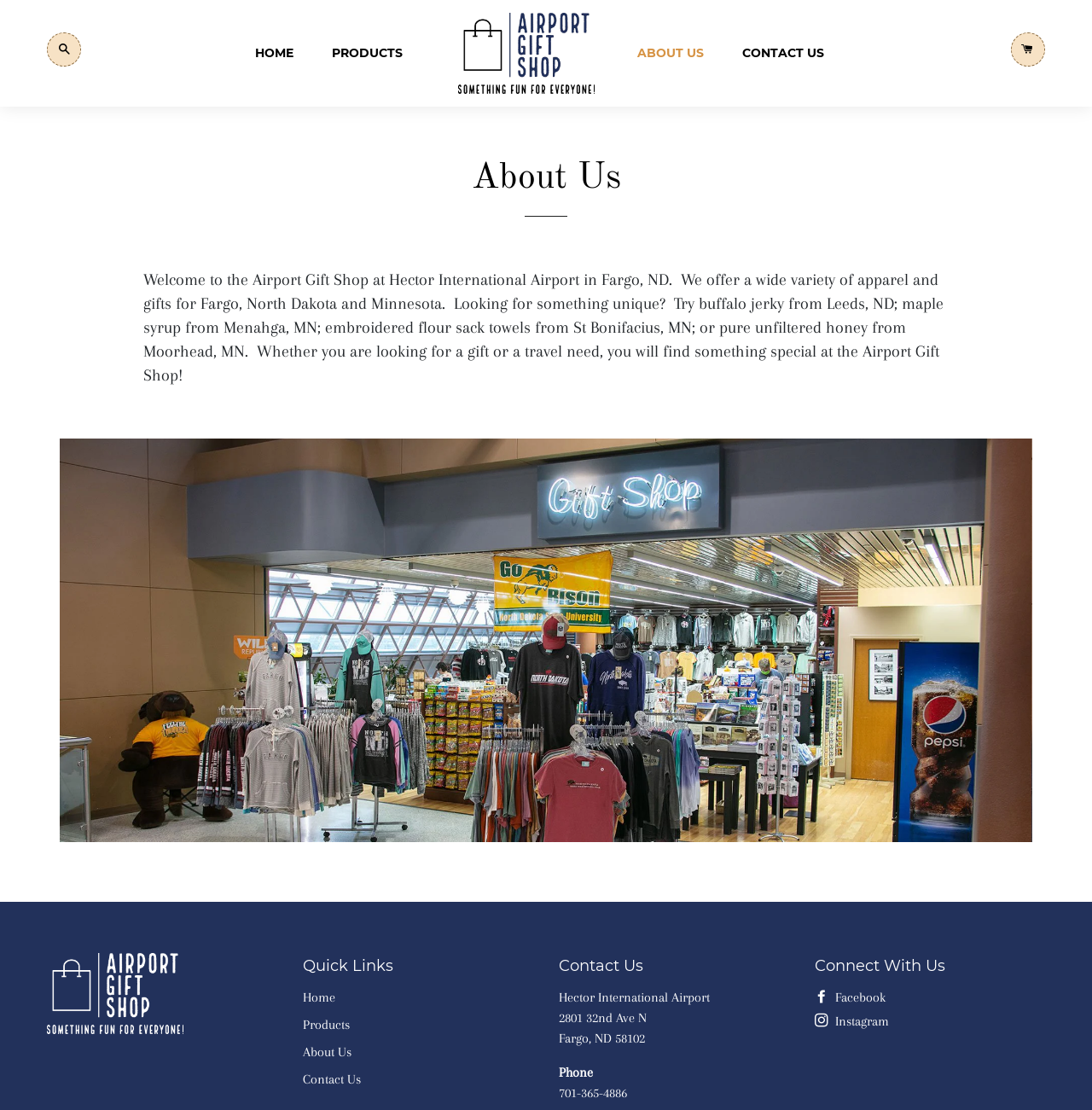What is the purpose of the gift shop?
Please provide a single word or phrase in response based on the screenshot.

To offer gifts and travel needs